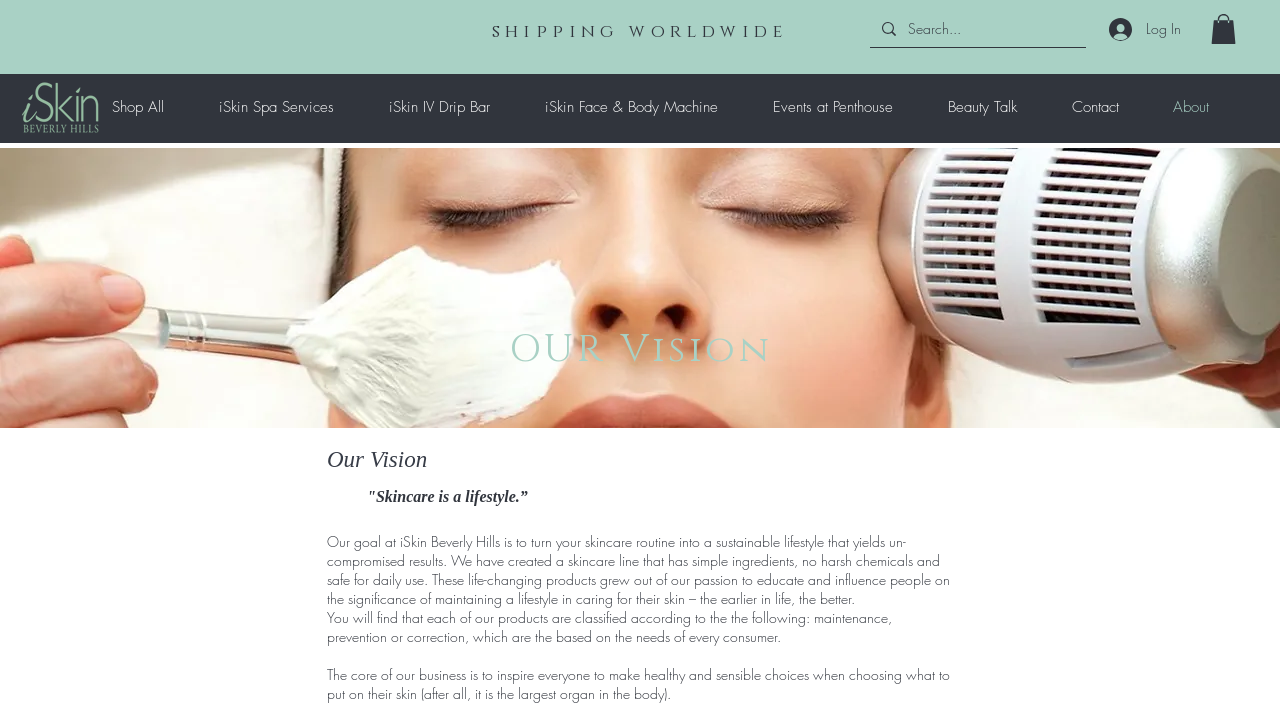Identify the bounding box coordinates of the area you need to click to perform the following instruction: "view my account".

None